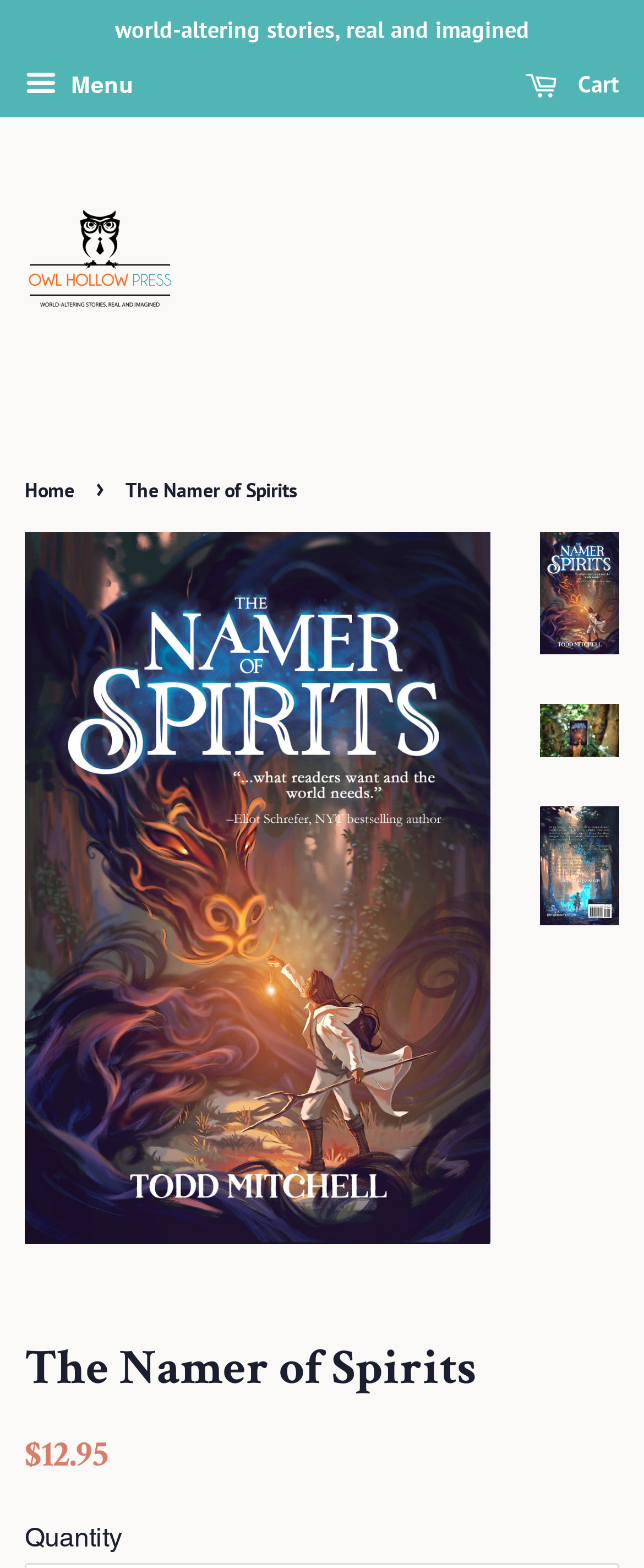What is the price of the book?
Please provide a single word or phrase as your answer based on the image.

$12.95